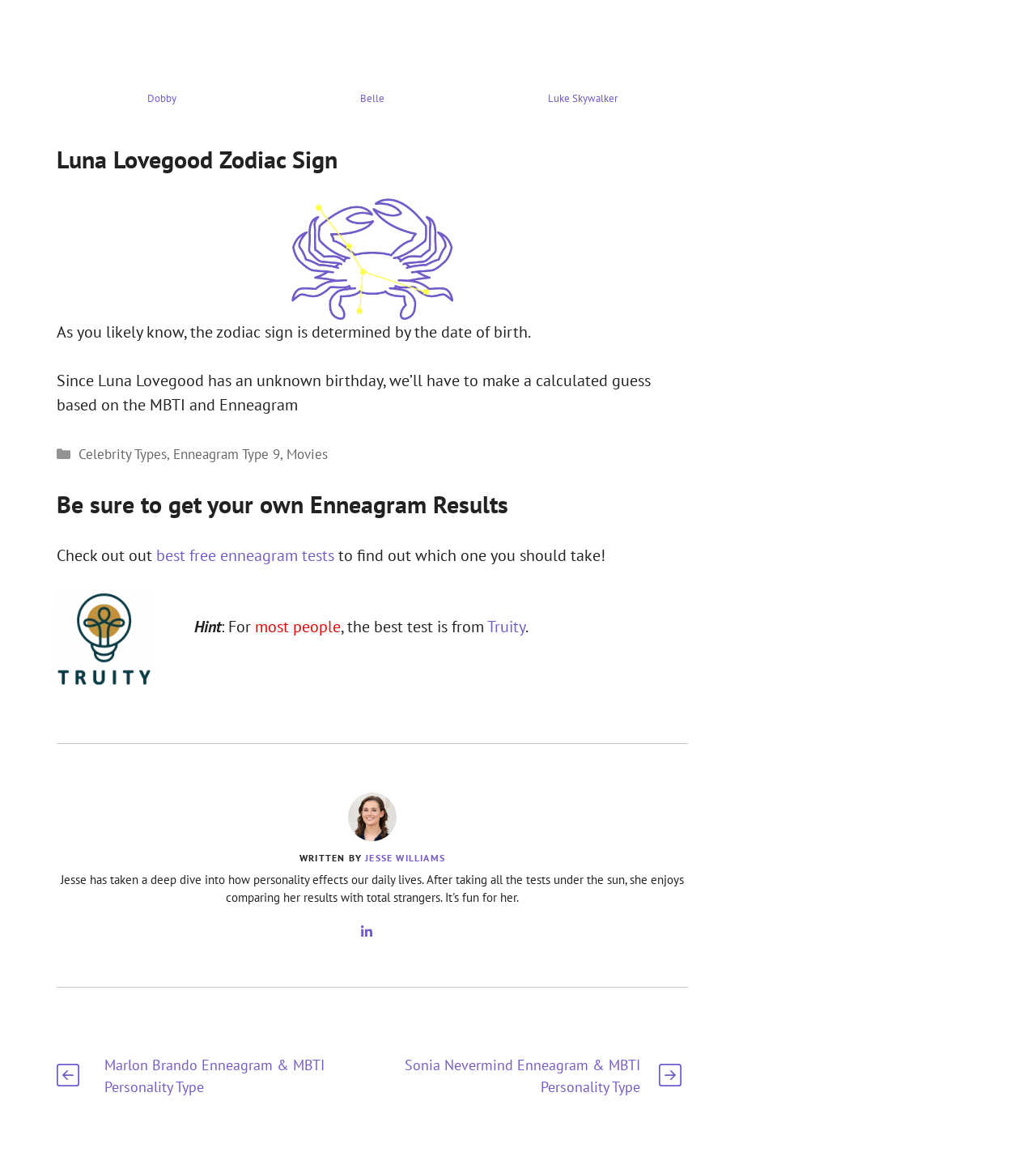Please provide a short answer using a single word or phrase for the question:
What is the recommended Enneagram test for most people?

Truity